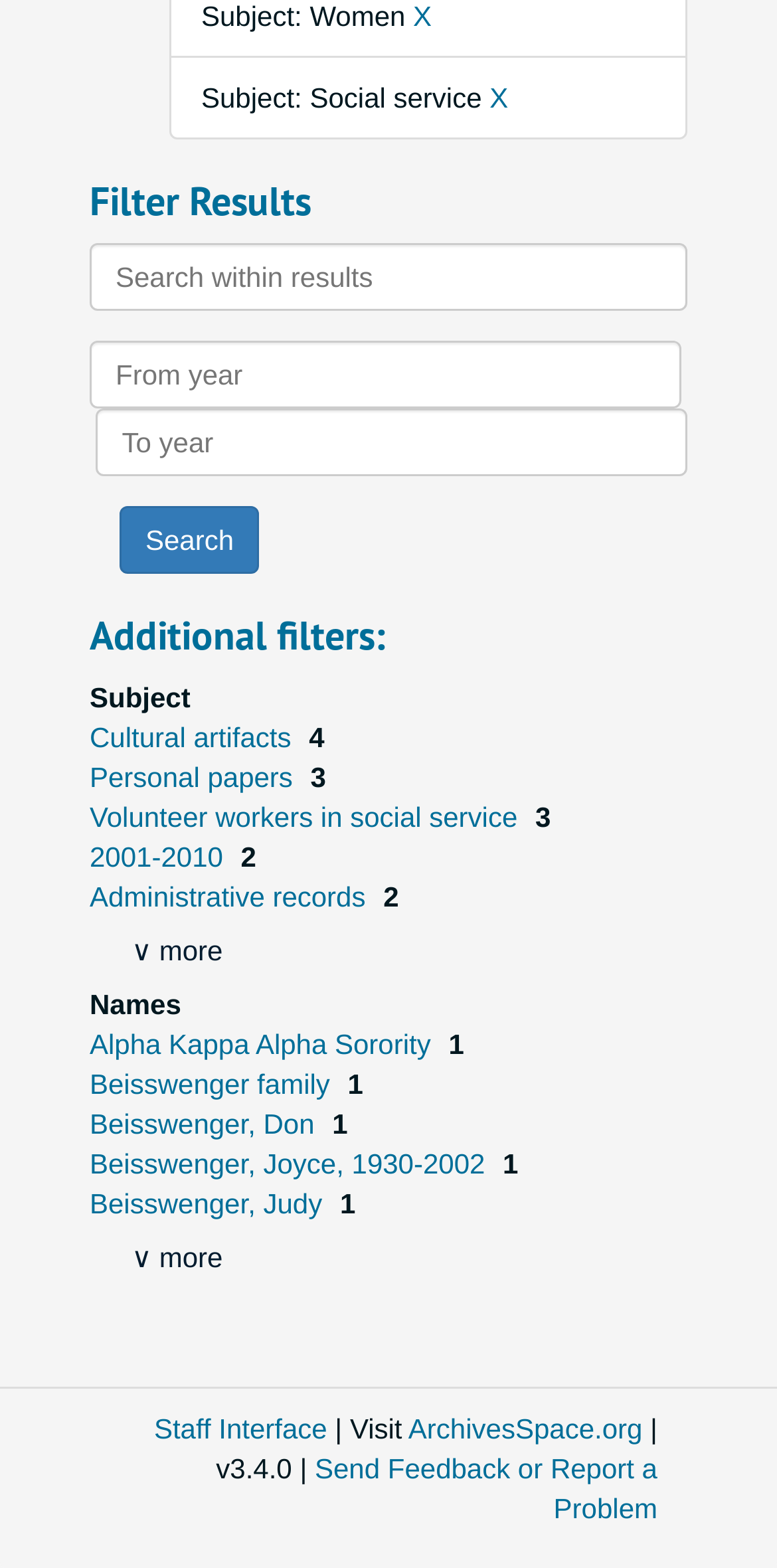What is the purpose of the 'Search within results' textbox?
Based on the image, provide a one-word or brief-phrase response.

To search within results